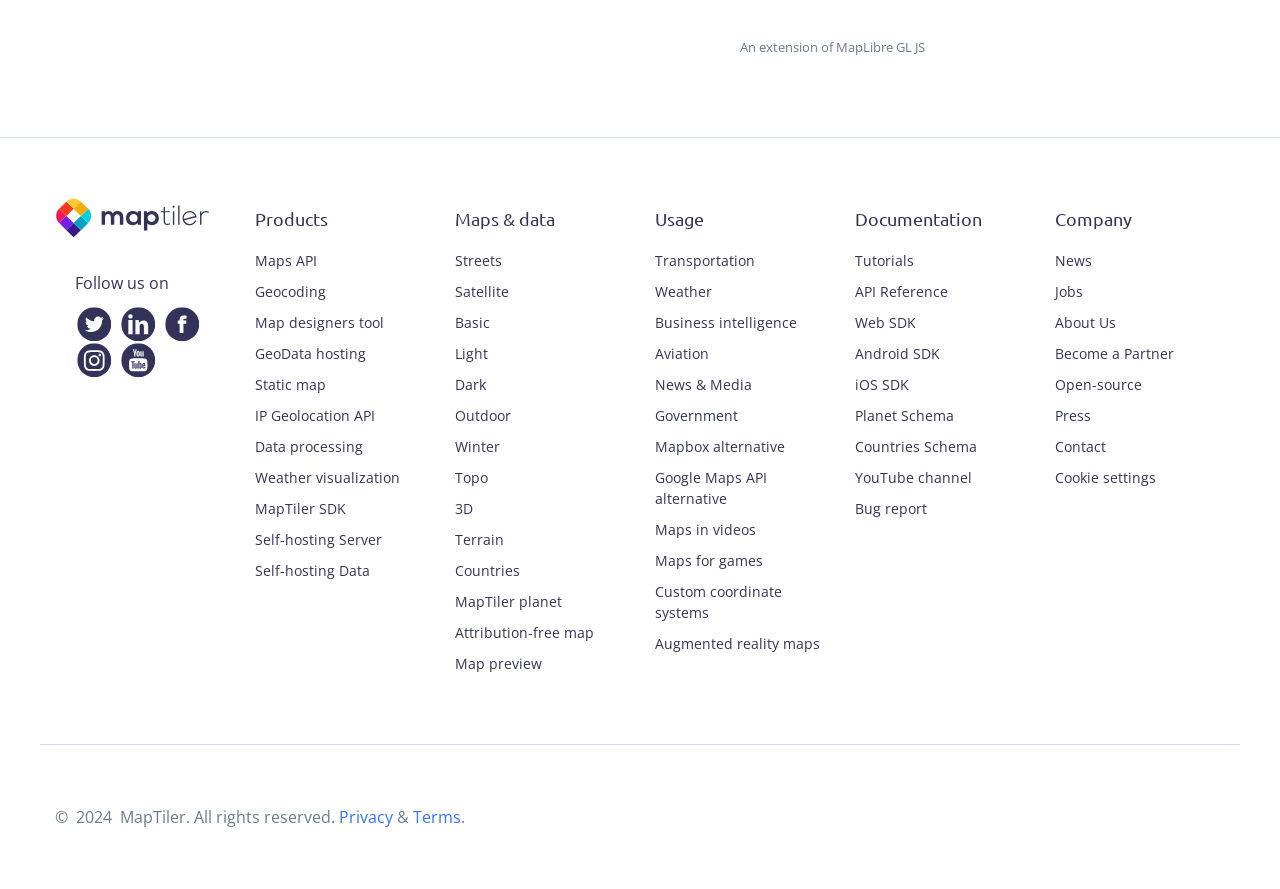Please identify the bounding box coordinates of the clickable region that I should interact with to perform the following instruction: "Read about Company News". The coordinates should be expressed as four float numbers between 0 and 1, i.e., [left, top, right, bottom].

[0.824, 0.281, 0.957, 0.305]